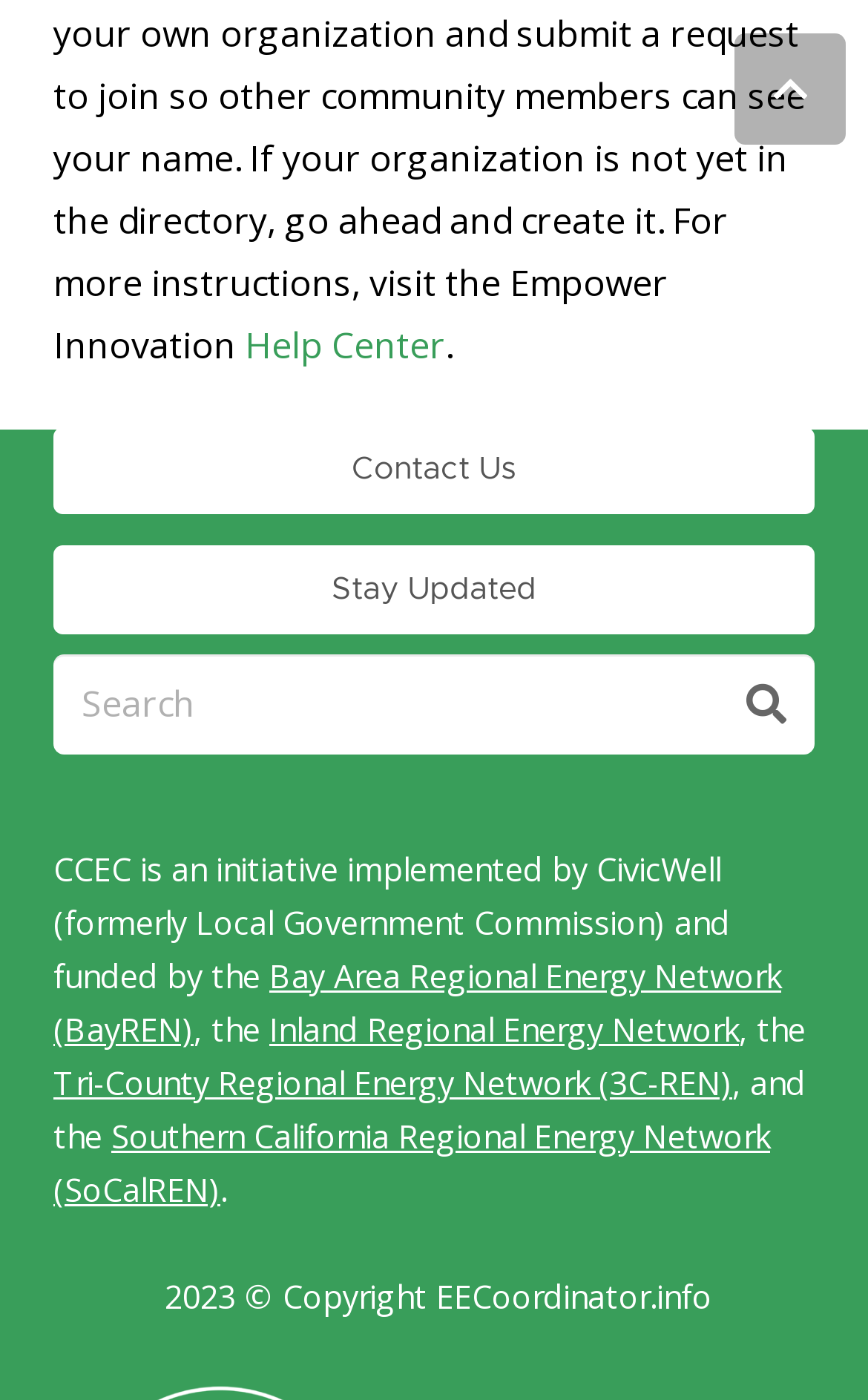From the element description: "Terms & Conditions", extract the bounding box coordinates of the UI element. The coordinates should be expressed as four float numbers between 0 and 1, in the order [left, top, right, bottom].

None